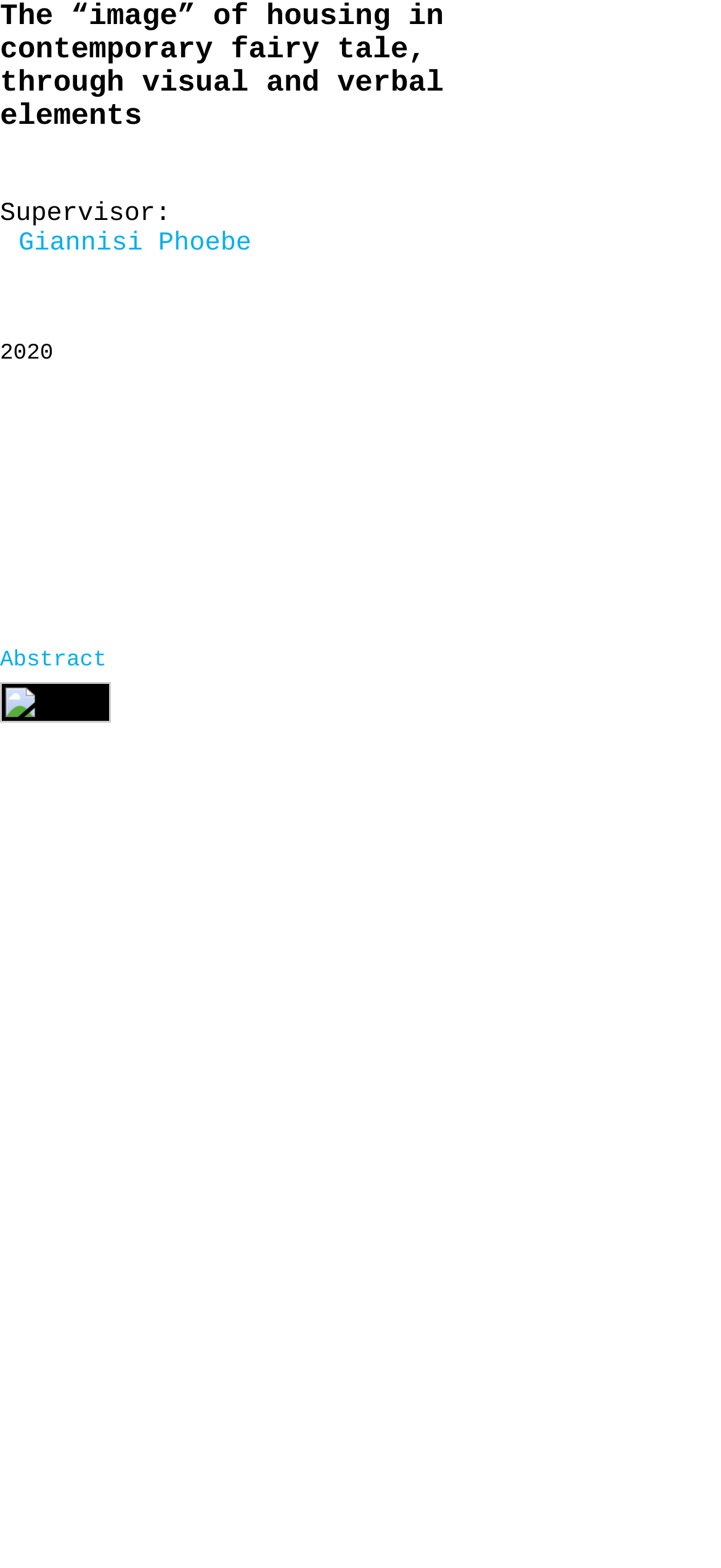What is the purpose of the link 'Giannisi Phoebe'?
Provide a detailed answer to the question, using the image to inform your response.

The link 'Giannisi Phoebe' is likely to provide more information about the supervisor, such as their profile or contact details, which is a common practice in academic projects.